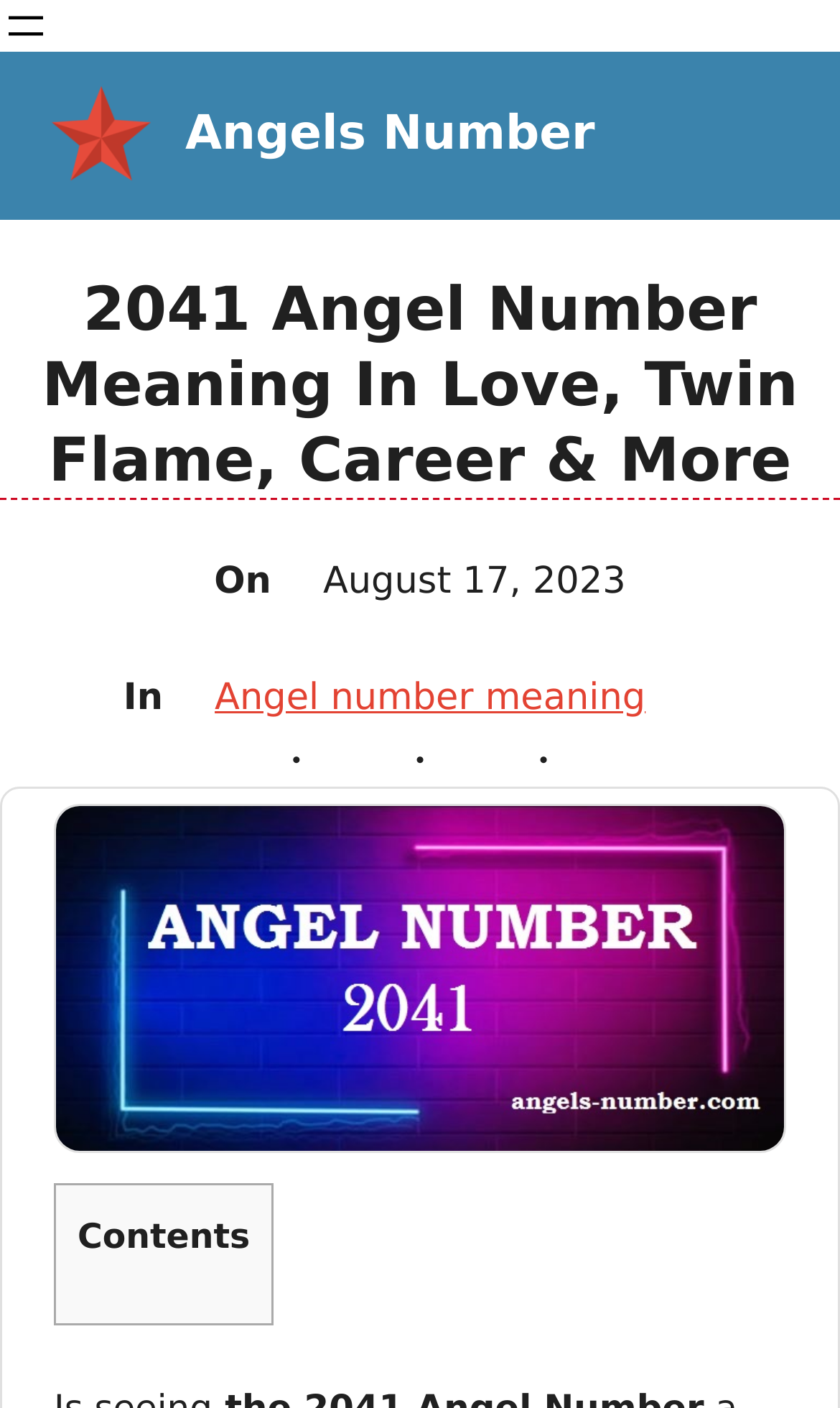Answer succinctly with a single word or phrase:
What is the purpose of the button at the top left?

Open menu